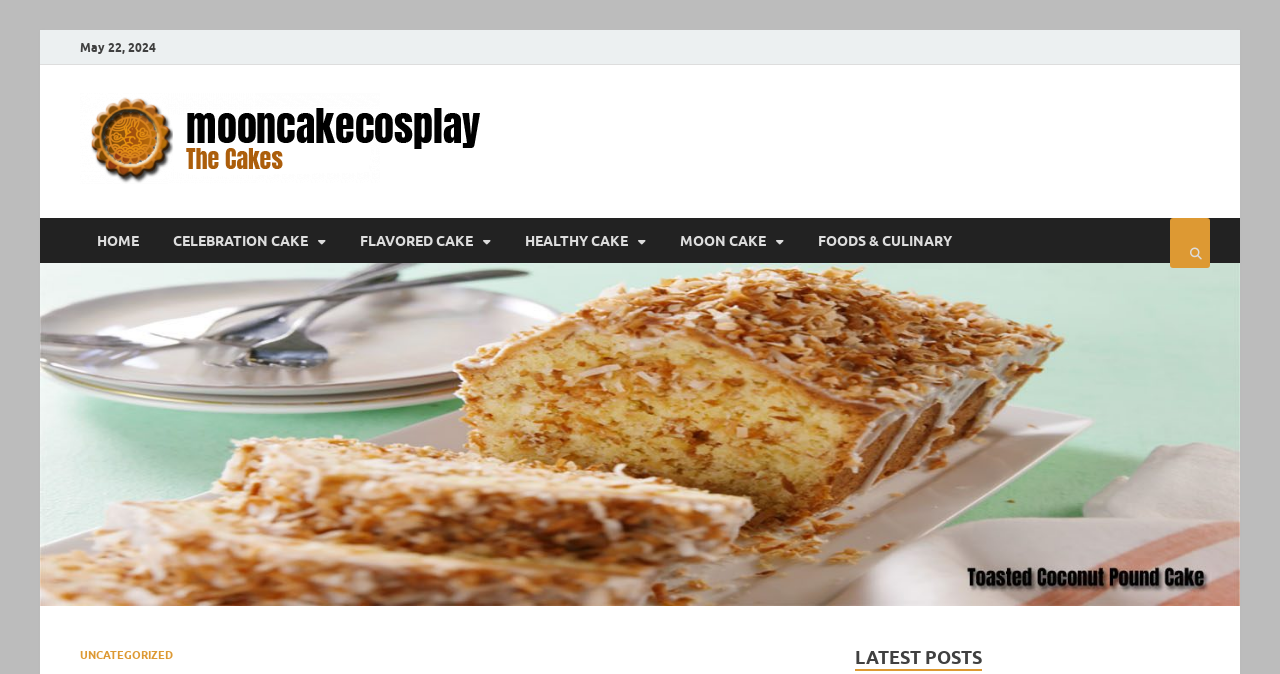Identify and provide the main heading of the webpage.

The 4 Most Unanswered Questions about Opportunities